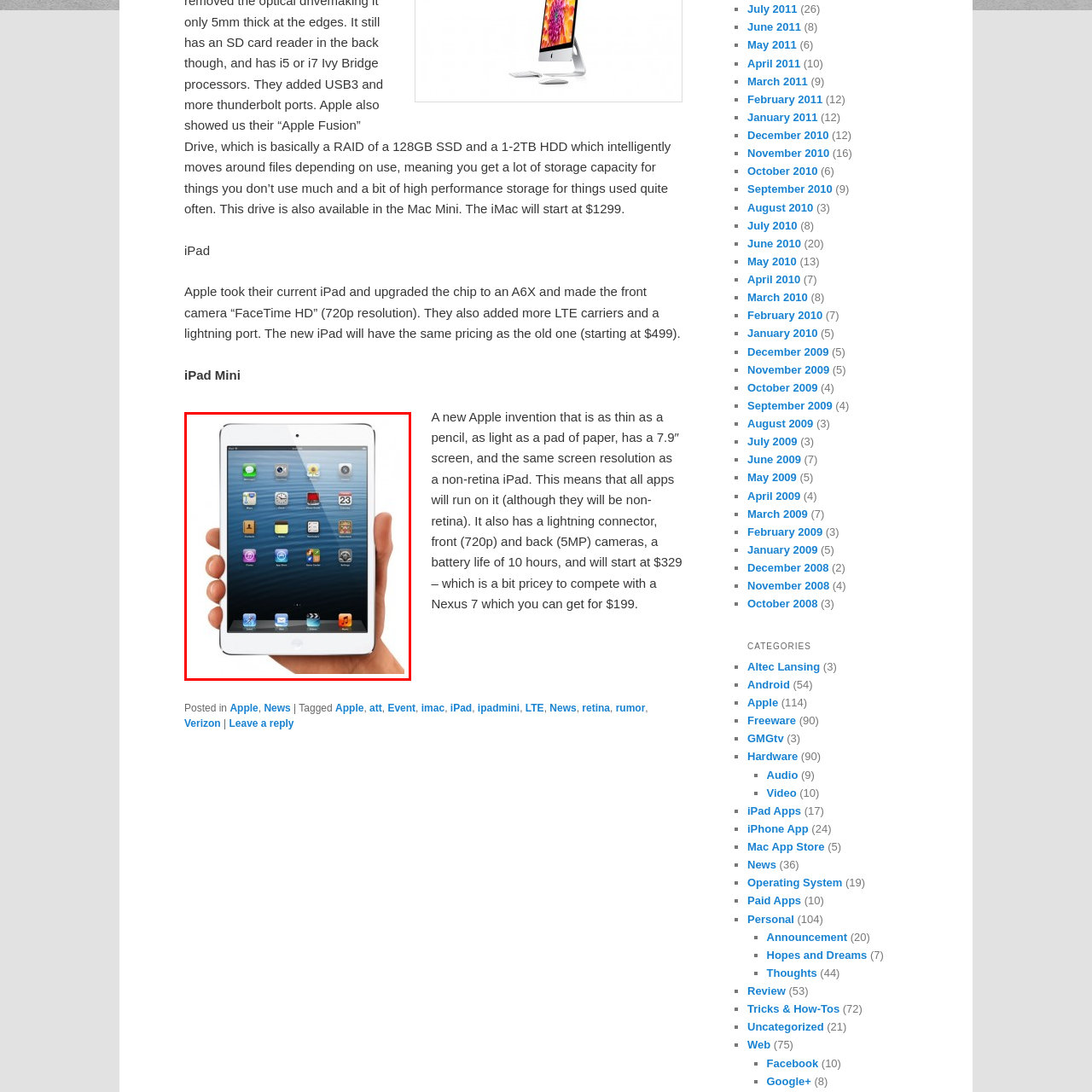Elaborate on the contents of the image marked by the red border.

The image showcases the iPad Mini, held in one hand, emphasizing its sleek and compact design. The device features a 7.9-inch screen displaying the home screen filled with various app icons. This design is notable for being thin, lightweight, and portable, making it easy to use. The iPad Mini is designed with a Retina-like resolution, ensuring all apps are functional, although without native Retina quality, which is a key selling point for user experience. The device incorporates a lightning connector for charging and data transfer, along with front and back cameras for enhanced multimedia capabilities. Released at a starting price of $329, it aims to compete with other tablets, offering a blend of performance and portability tailored for users on the go.